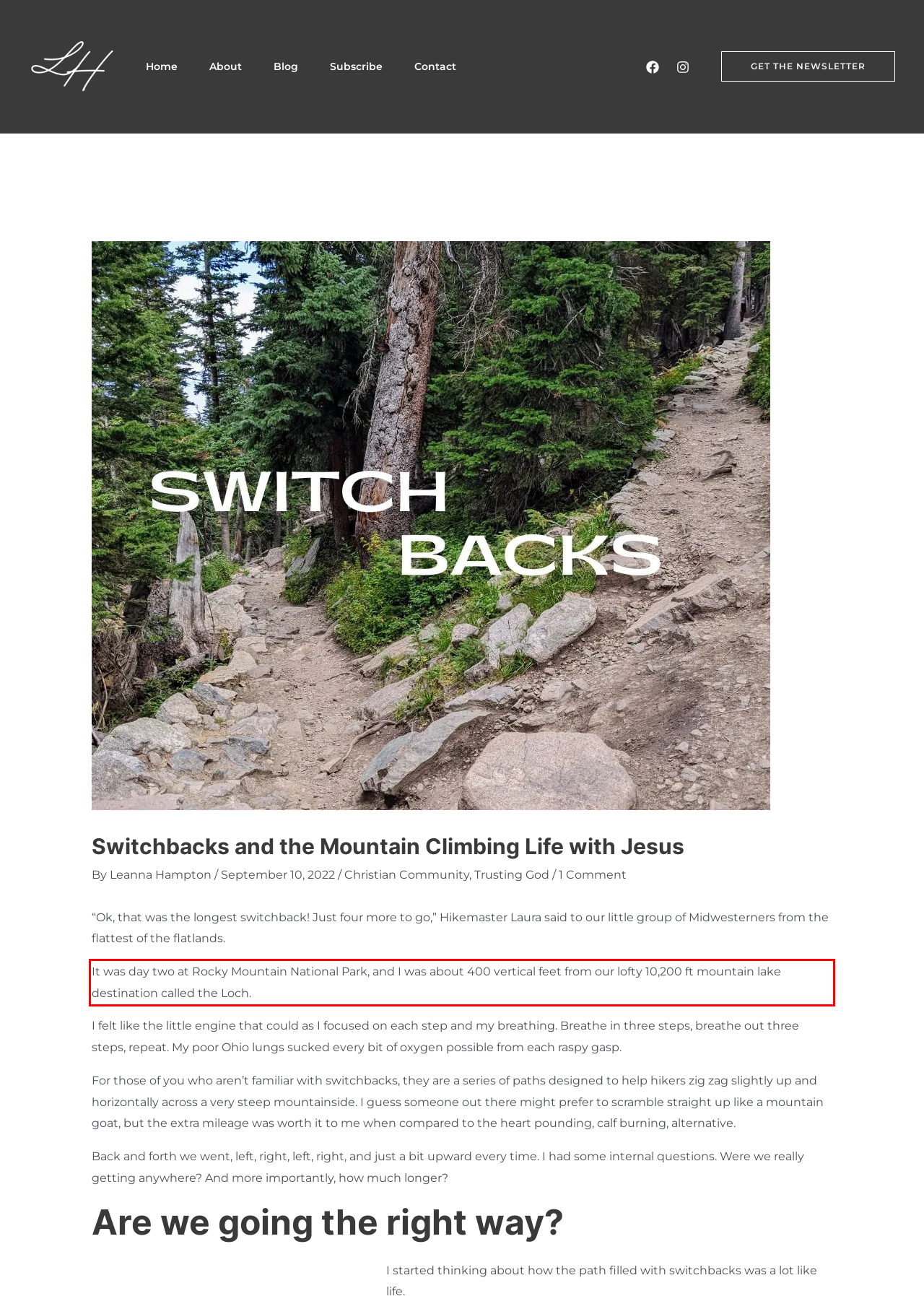Please perform OCR on the text within the red rectangle in the webpage screenshot and return the text content.

It was day two at Rocky Mountain National Park, and I was about 400 vertical feet from our lofty 10,200 ft mountain lake destination called the Loch.